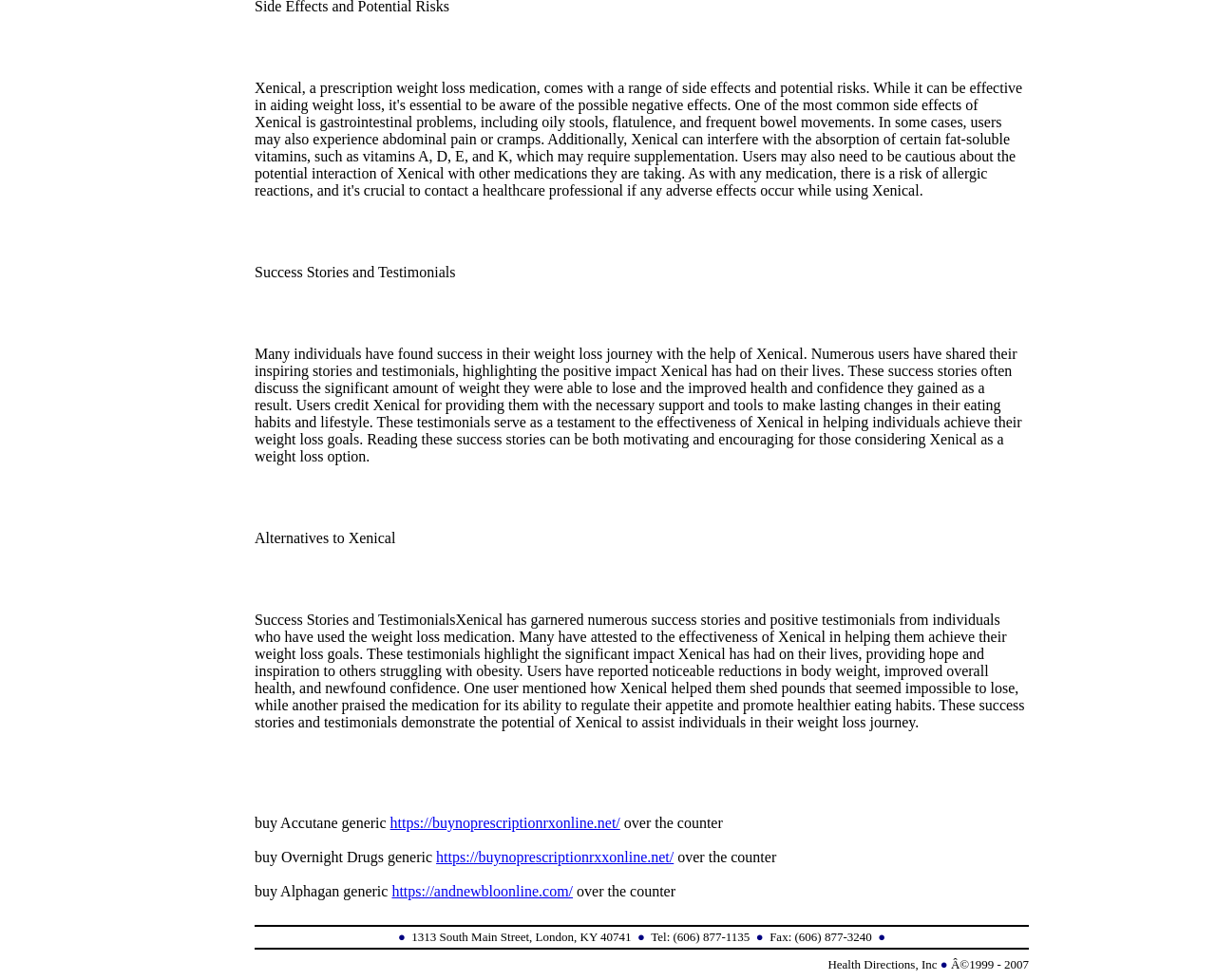Look at the image and write a detailed answer to the question: 
What is the tone of the webpage?

The tone of the webpage appears to be informative, as it provides detailed information about Xenical and its effectiveness in helping individuals achieve their weight loss goals. The text is written in a neutral and objective tone, without any emotional or sensational language.